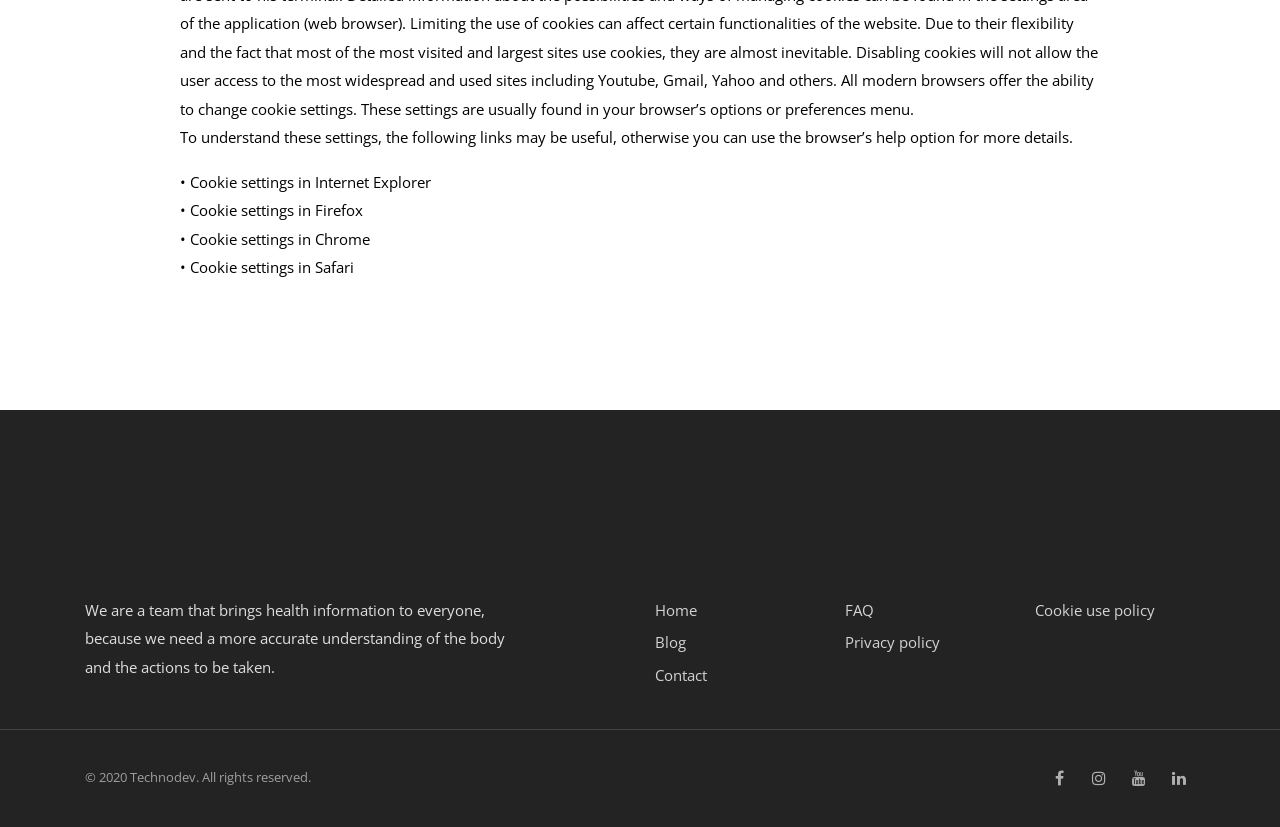What is the year of copyright mentioned at the bottom of the webpage?
Provide a concise answer using a single word or phrase based on the image.

2020